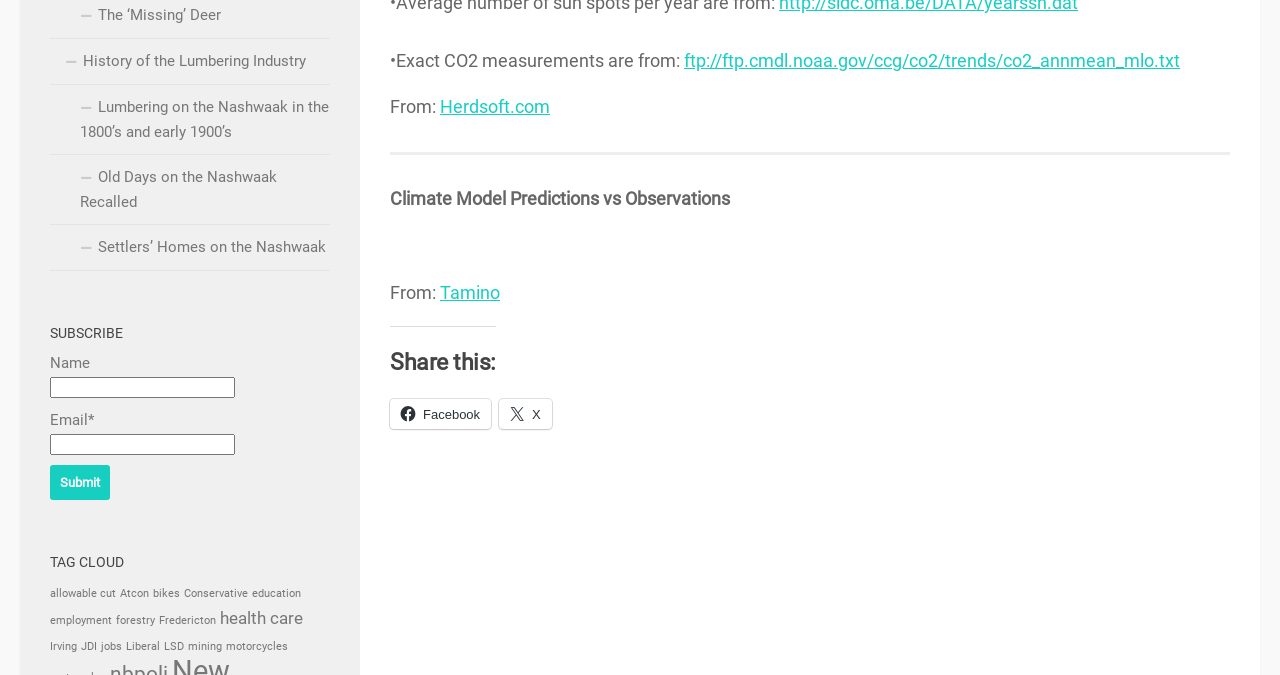Provide a one-word or brief phrase answer to the question:
What is the topic of the link 'Lumbering on the Nashwaak in the 1800’s and early 1900’s'?

History of the Lumbering Industry